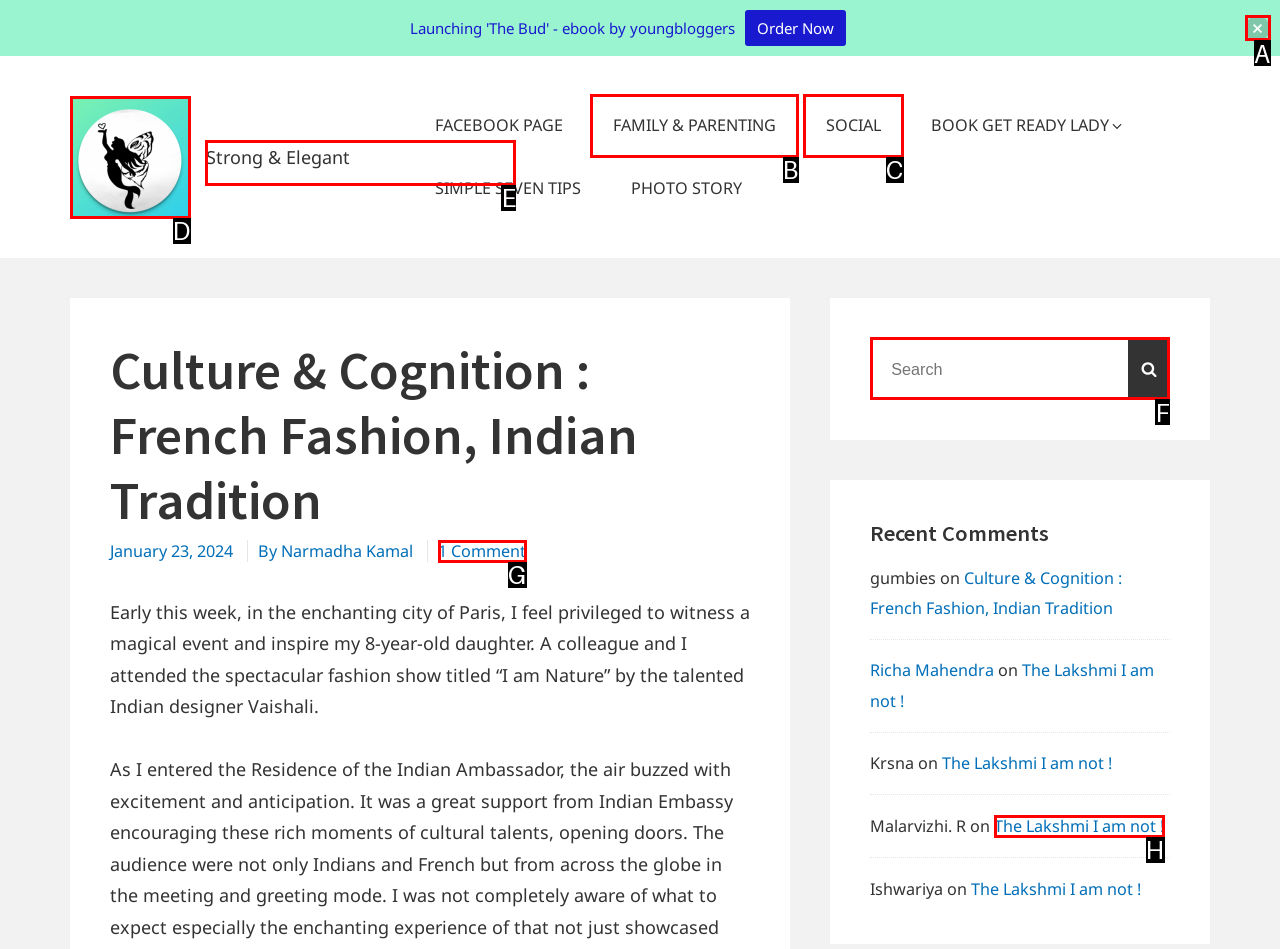Which lettered option should be clicked to achieve the task: Search for something? Choose from the given choices.

F